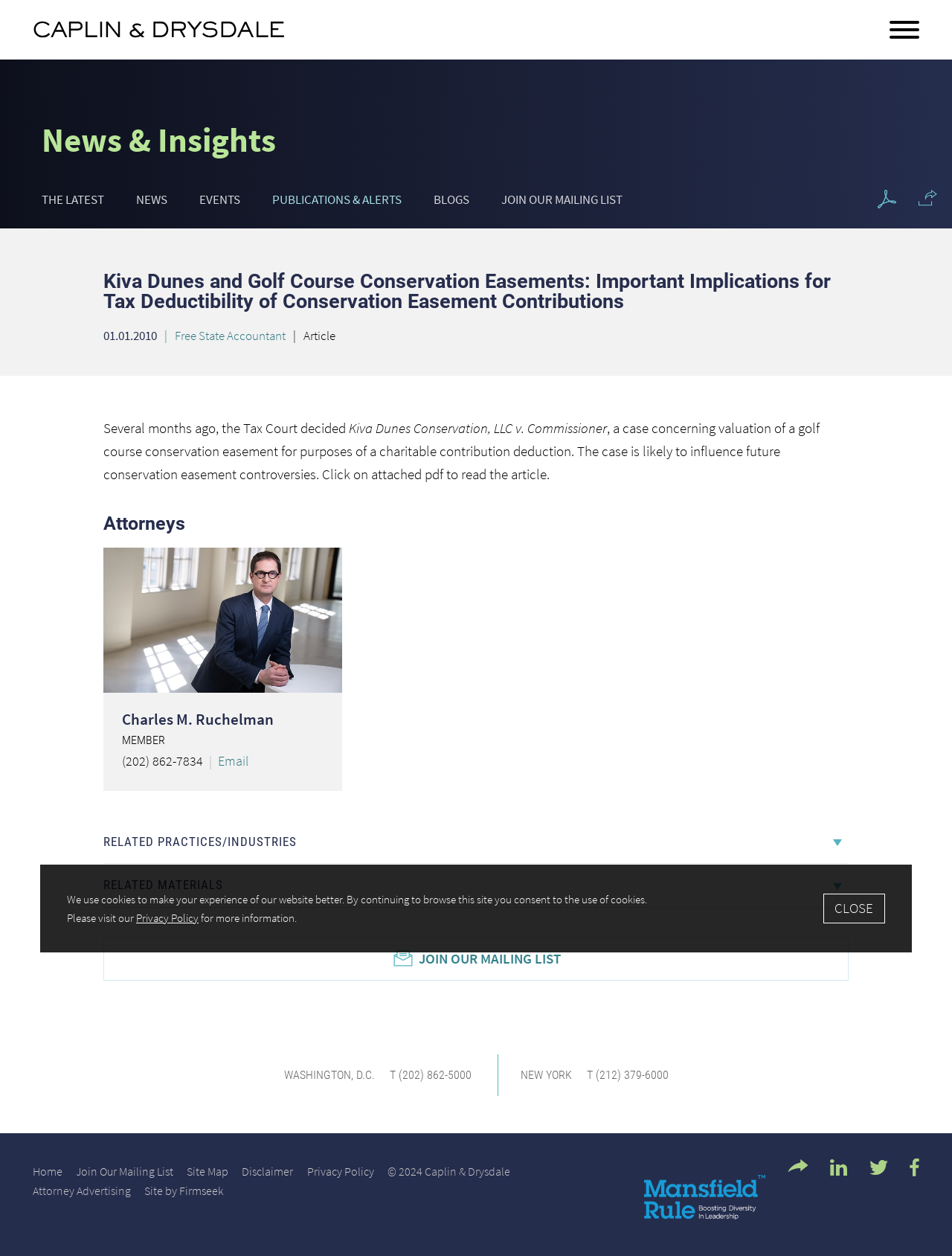Identify the bounding box coordinates of the clickable section necessary to follow the following instruction: "Share the article on LinkedIn". The coordinates should be presented as four float numbers from 0 to 1, i.e., [left, top, right, bottom].

[0.872, 0.923, 0.89, 0.936]